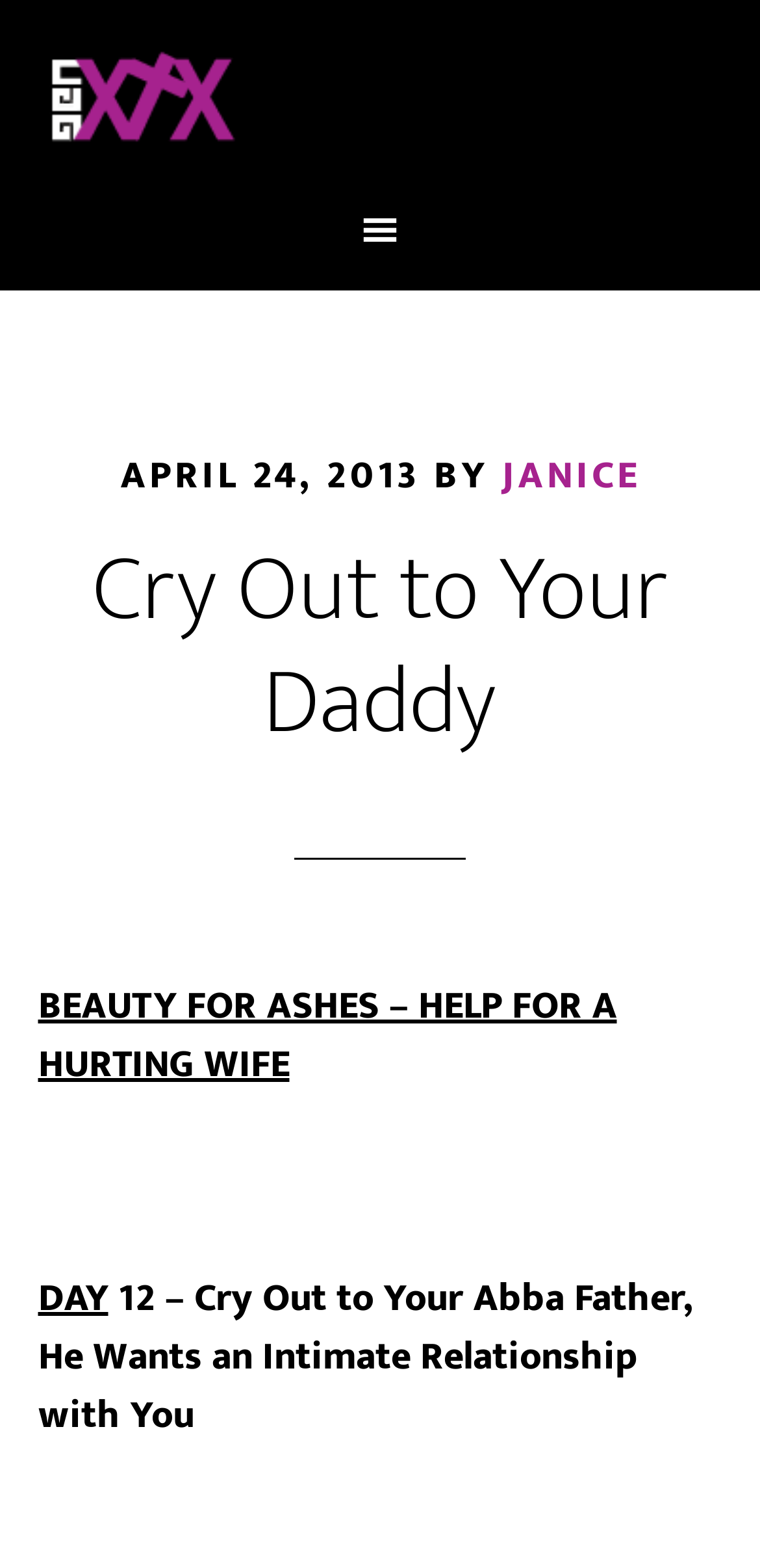Based on what you see in the screenshot, provide a thorough answer to this question: Who is the author of the article?

I found the author's name by looking at the header section of the webpage, which has a link element with the text 'JANICE'.